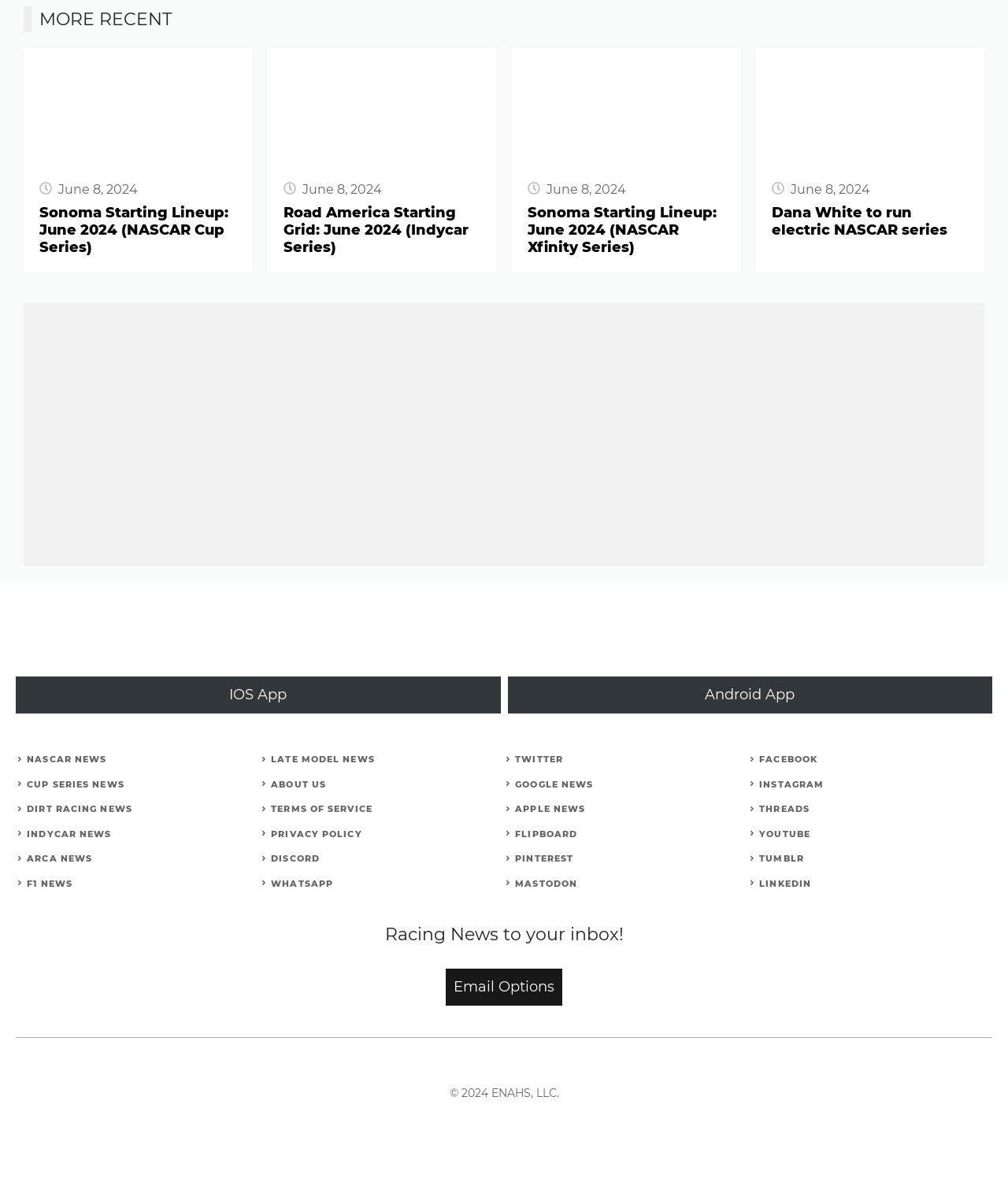Find the bounding box coordinates for the area that should be clicked to accomplish the instruction: "Tap the 'Button' link".

[0.023, 0.041, 0.25, 0.14]